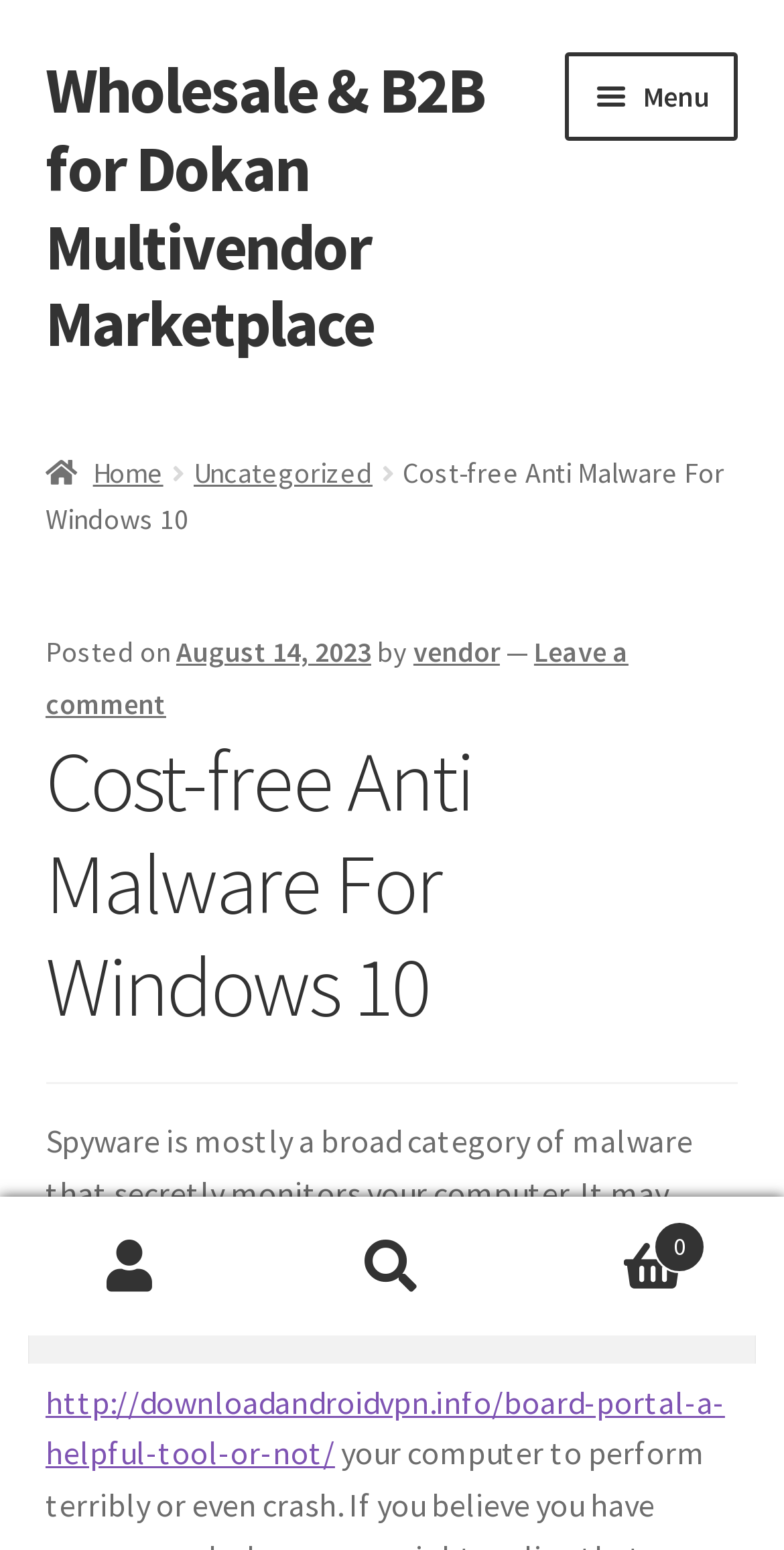What is the function of the button 'Menu'?
Please respond to the question with as much detail as possible.

The button 'Menu' is located in the primary navigation section and is described as 'expanded: False controls: site-navigation', indicating that its function is to control site navigation.